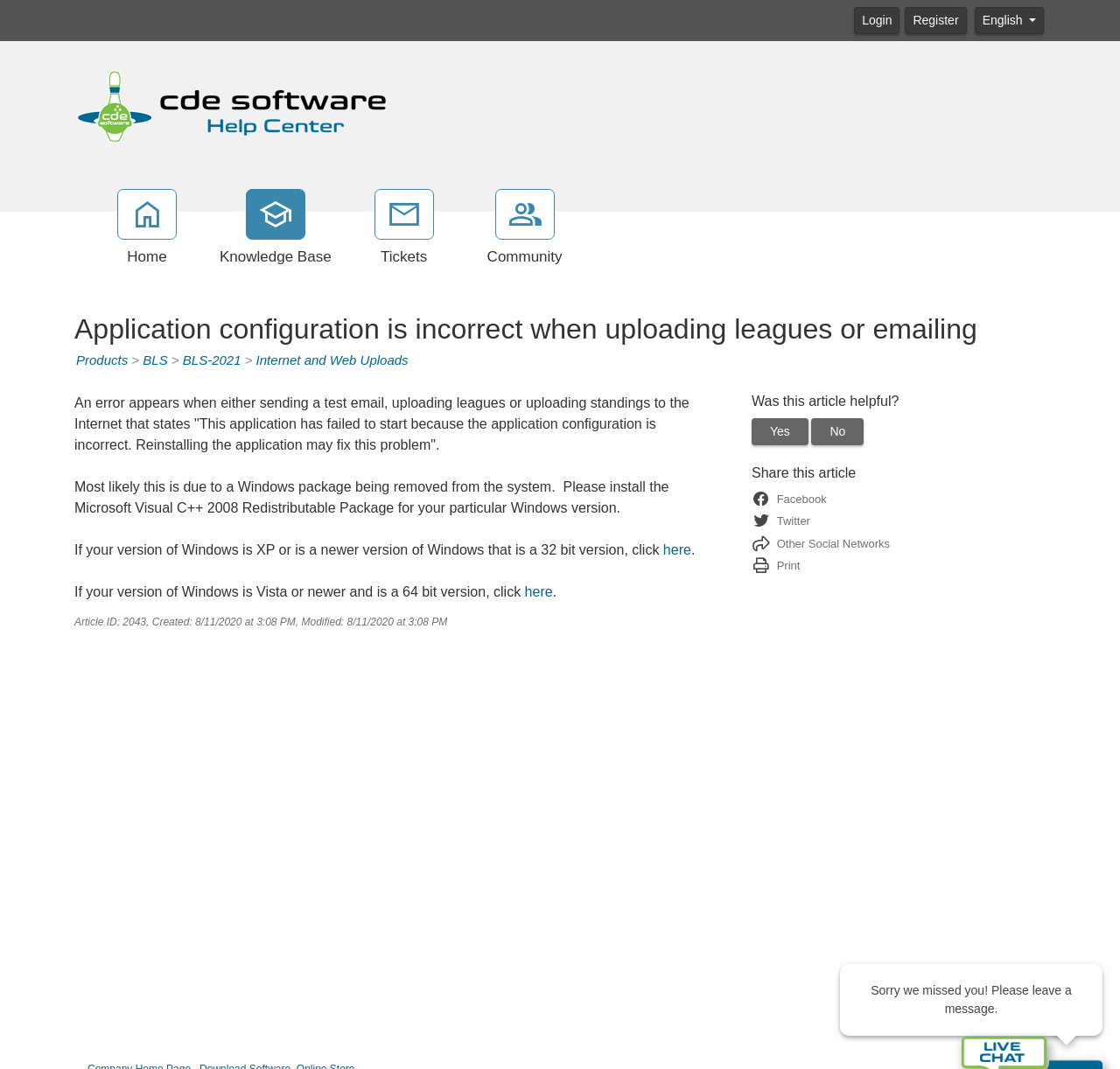Please identify the bounding box coordinates of the element I need to click to follow this instruction: "View Knowledge Base".

[0.196, 0.177, 0.296, 0.251]